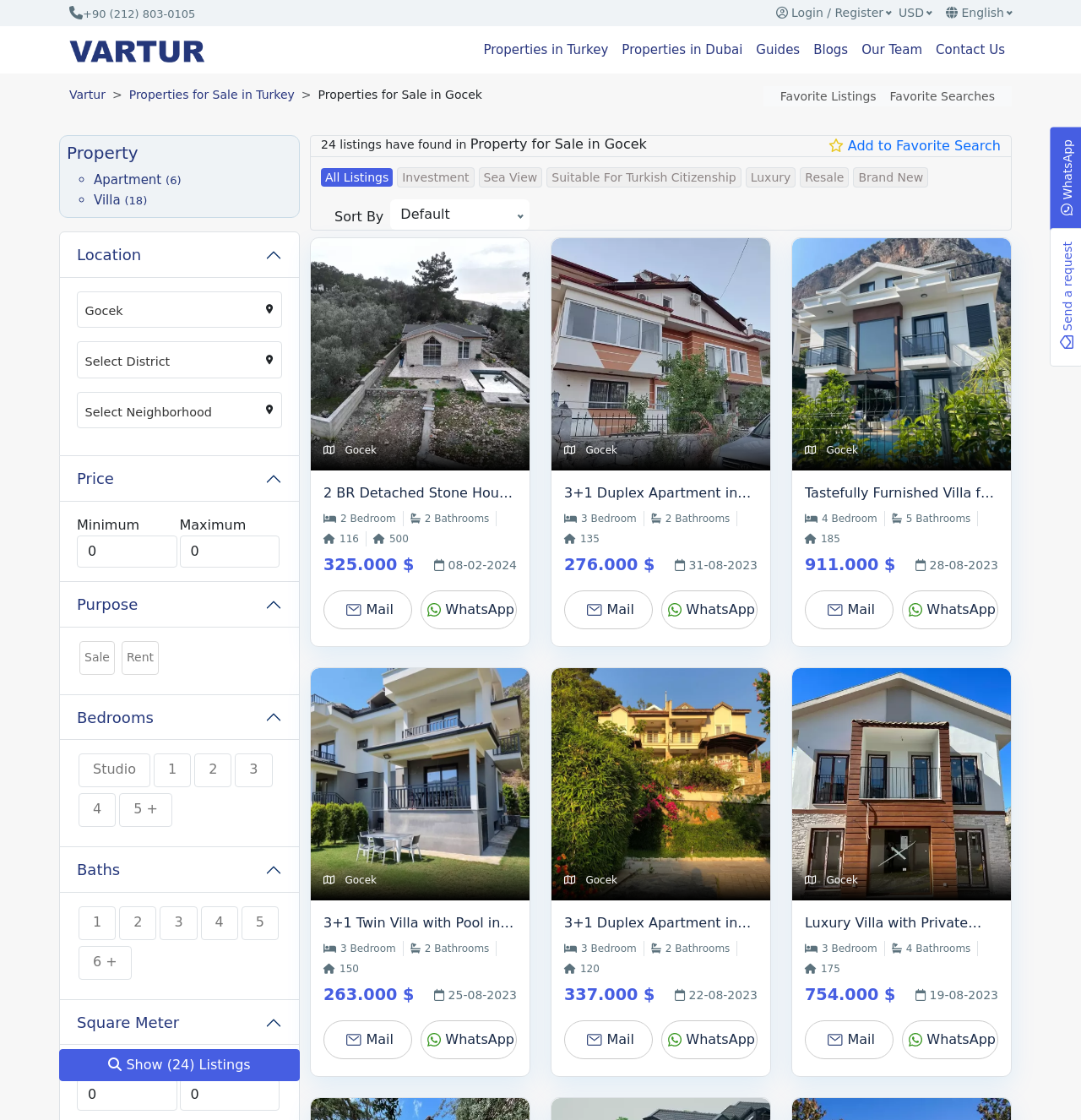Please find the bounding box for the UI component described as follows: "Mail".

[0.522, 0.911, 0.604, 0.945]